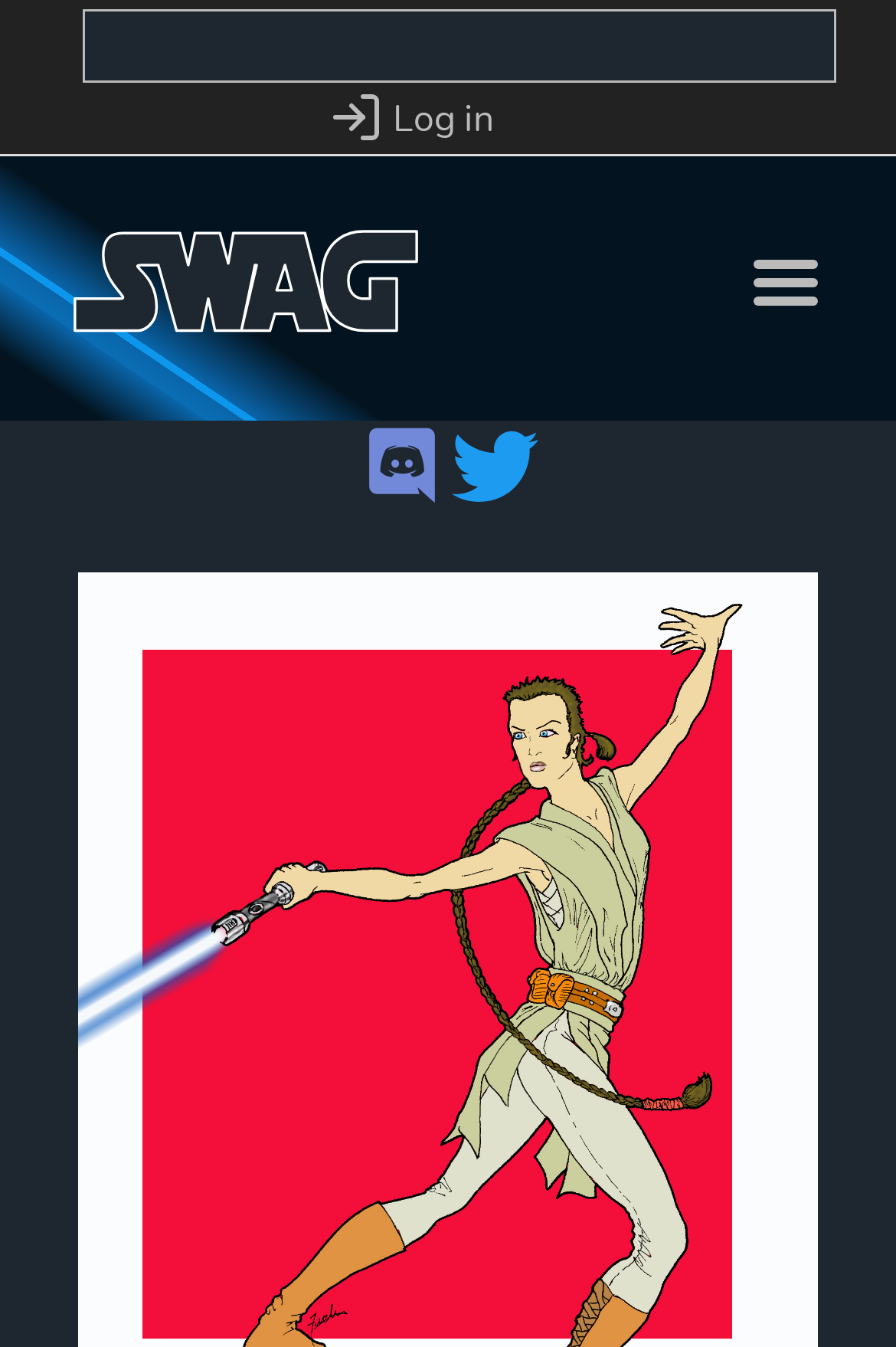Provide the bounding box coordinates of the HTML element described as: "alt="Follow SWAG on Twitter."". The bounding box coordinates should be four float numbers between 0 and 1, i.e., [left, top, right, bottom].

[0.5, 0.312, 0.603, 0.38]